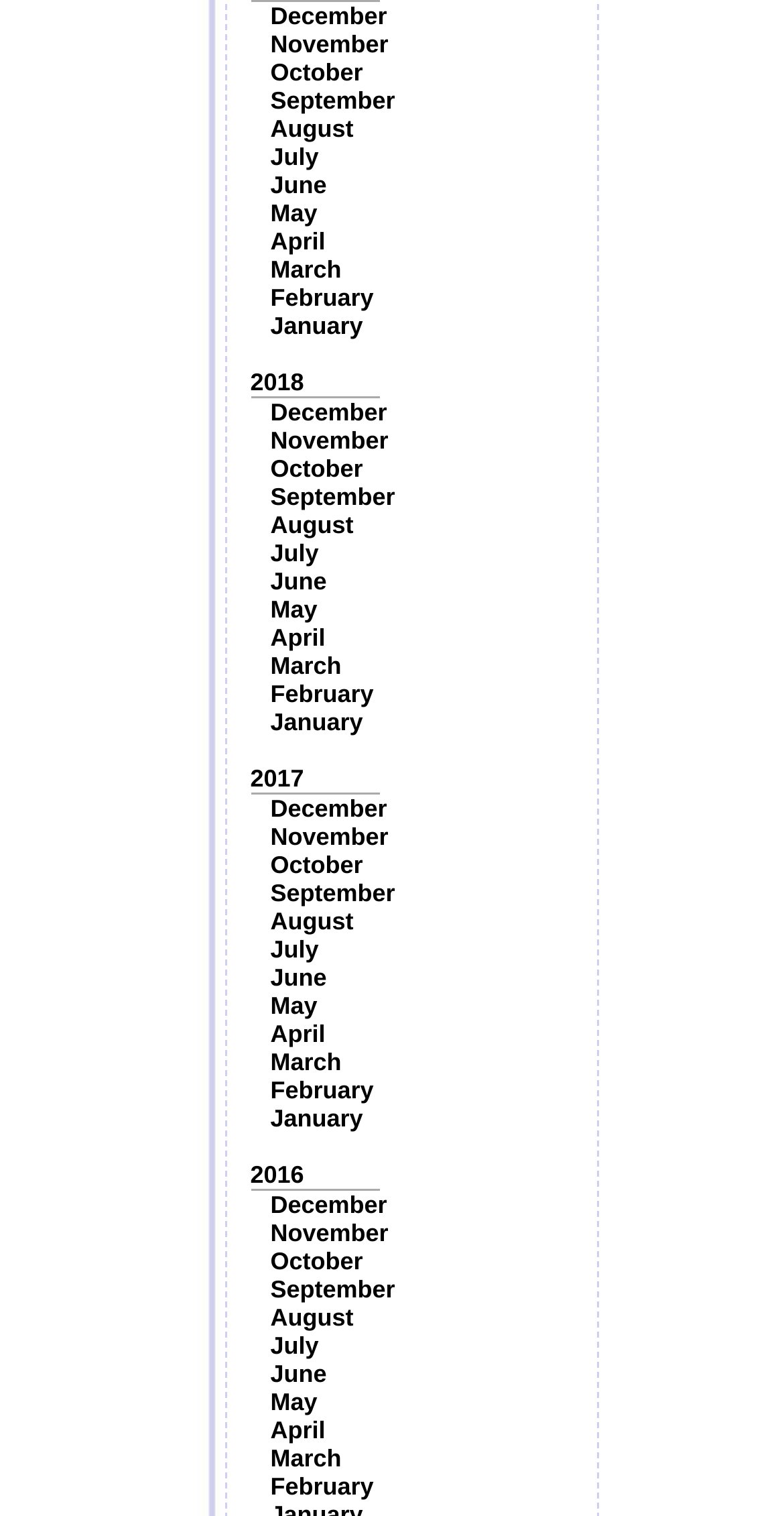Pinpoint the bounding box coordinates of the clickable element to carry out the following instruction: "View 2018."

[0.319, 0.243, 0.388, 0.261]